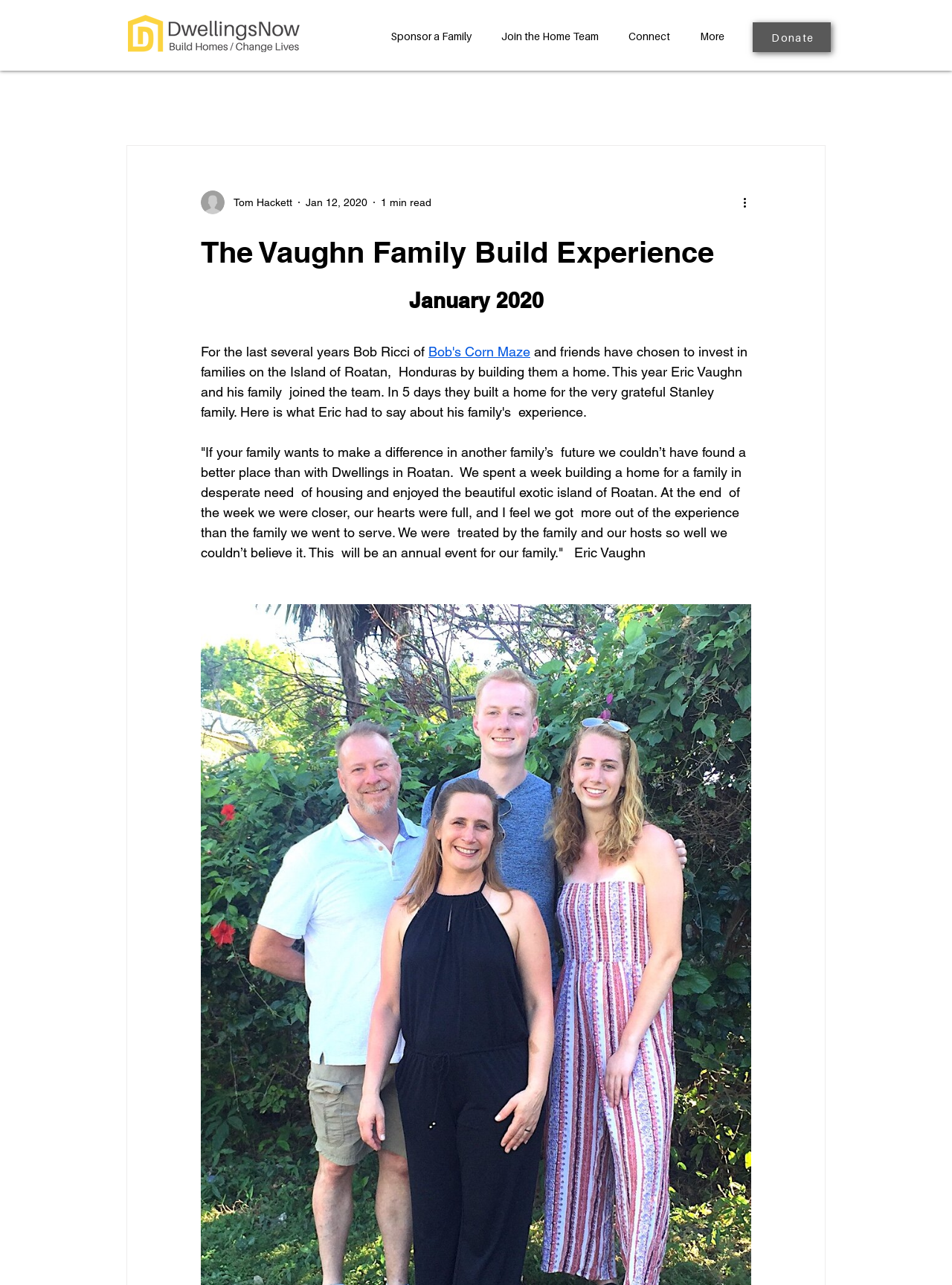How many links are in the navigation menu? Using the information from the screenshot, answer with a single word or phrase.

4